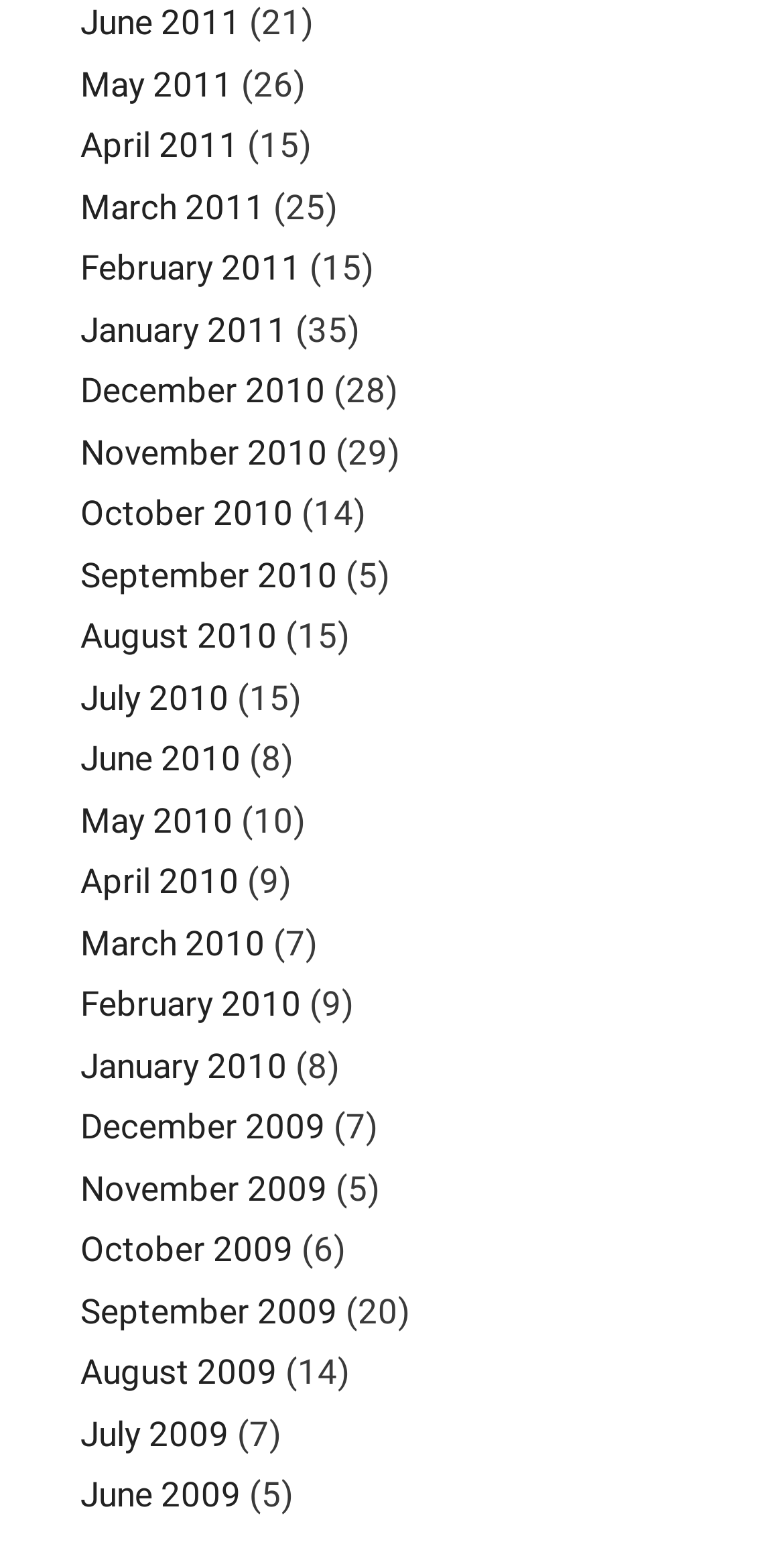Are there any months with no articles?
From the details in the image, answer the question comprehensively.

I examined all the links and their corresponding StaticText elements, and I did not find any month with 0 articles.